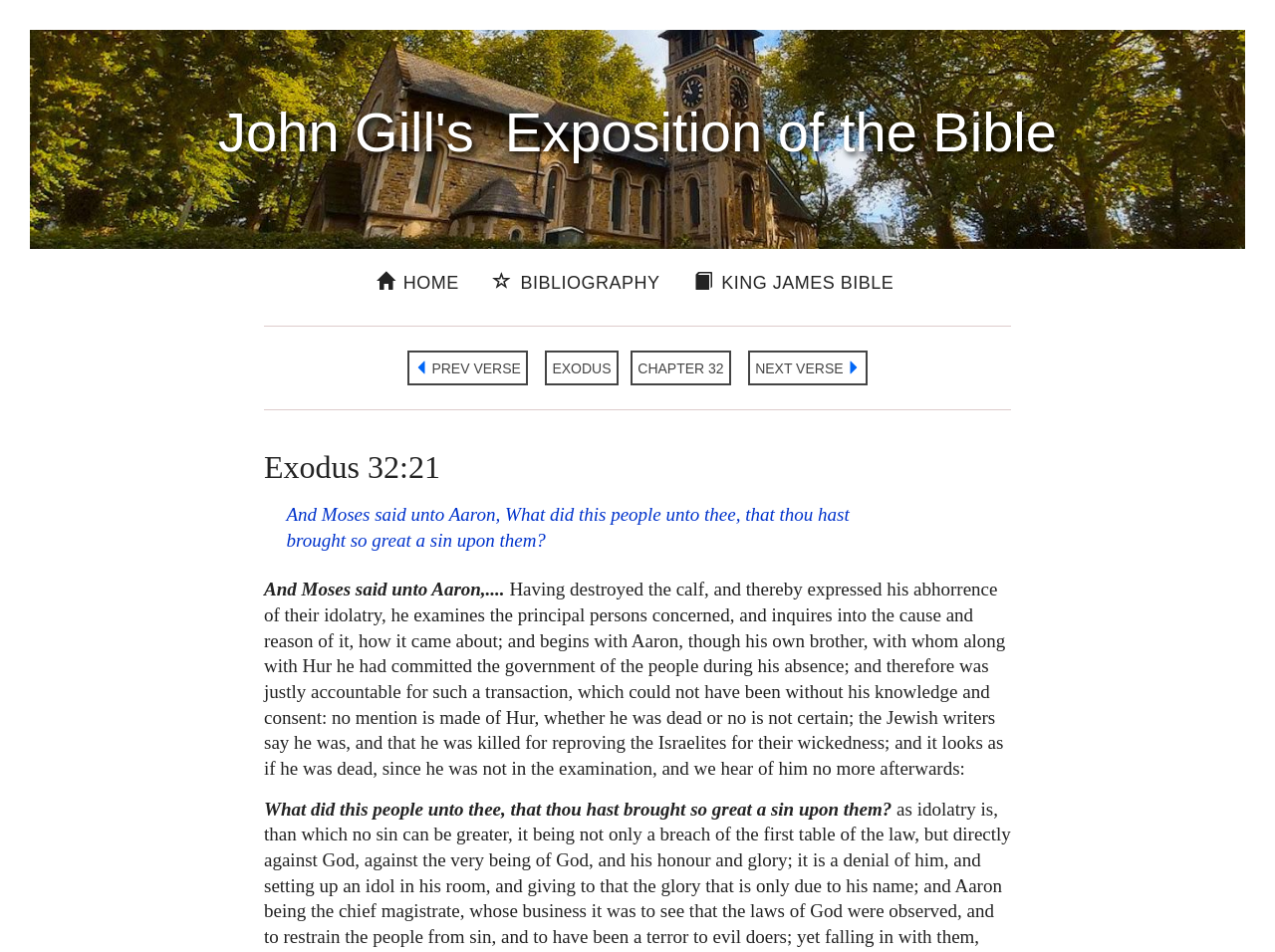Provide a thorough and detailed response to the question by examining the image: 
What is the context of the verse?

The webpage mentions Moses' return from the mountain and his reaction to the people's sin, which suggests that the context of the verse is Moses' return and his confrontation with the people's idolatry.